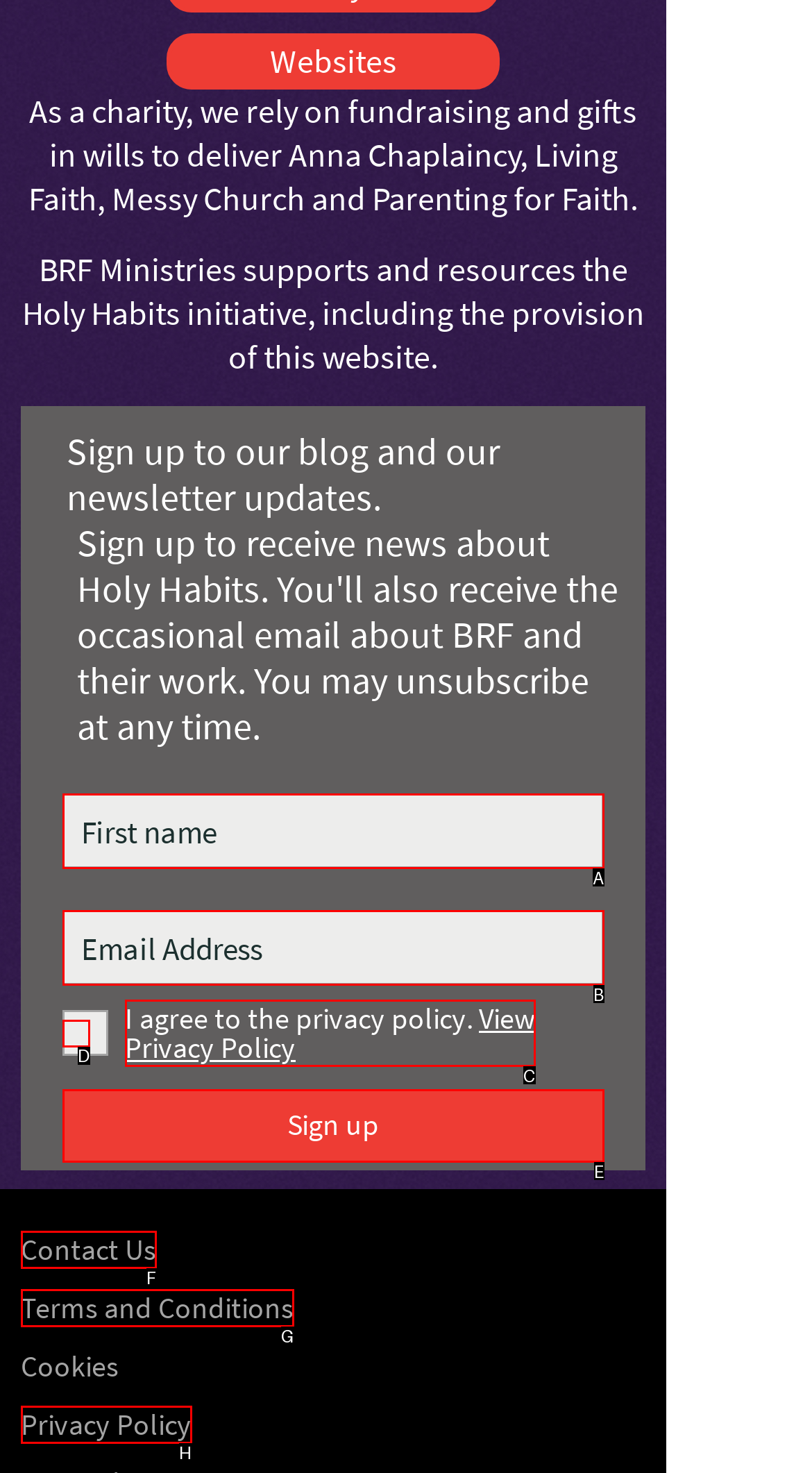Determine the HTML element that best matches this description: aria-label="Toggle navigation" from the given choices. Respond with the corresponding letter.

None